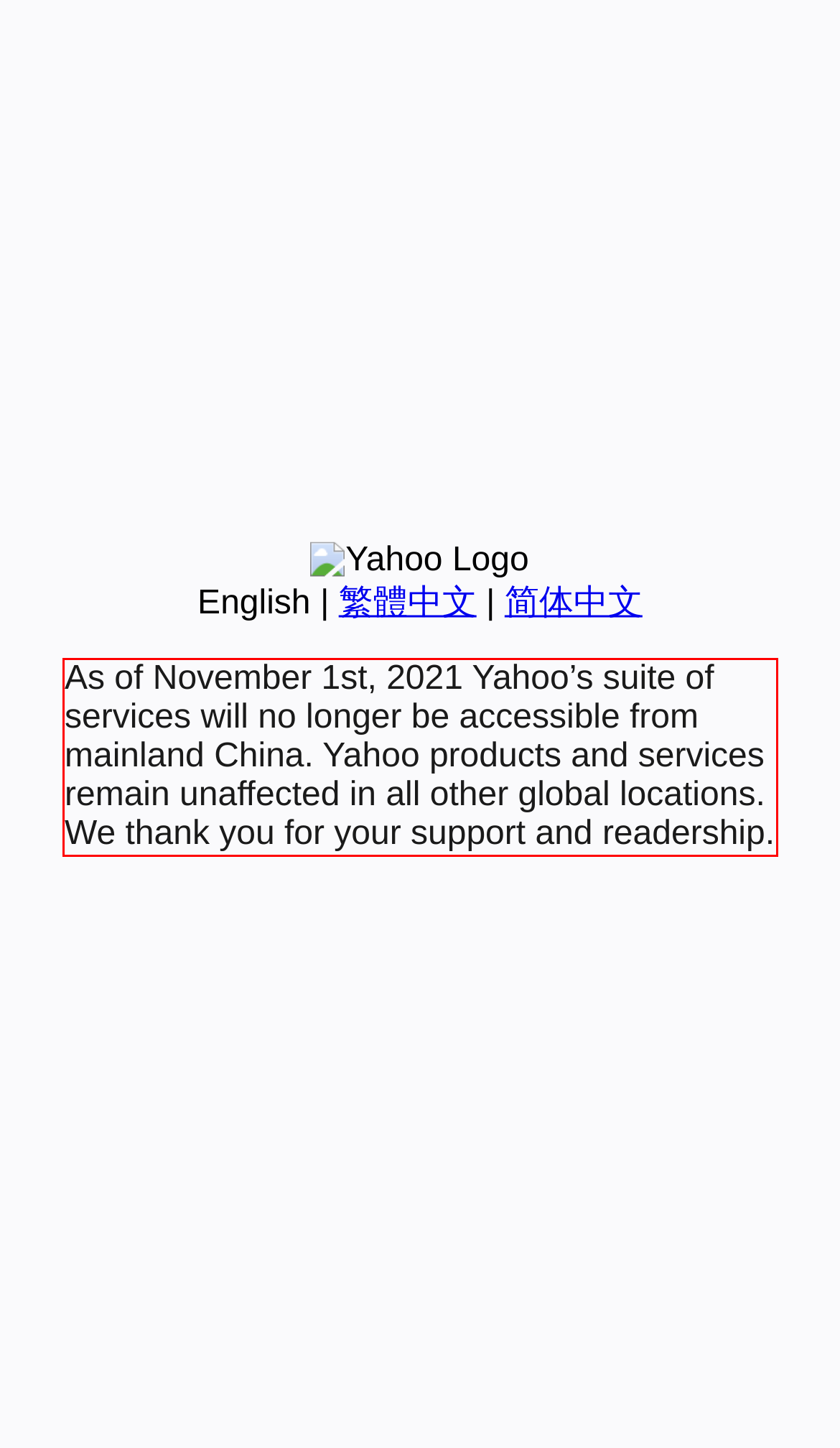Given a screenshot of a webpage, locate the red bounding box and extract the text it encloses.

As of November 1st, 2021 Yahoo’s suite of services will no longer be accessible from mainland China. Yahoo products and services remain unaffected in all other global locations. We thank you for your support and readership.